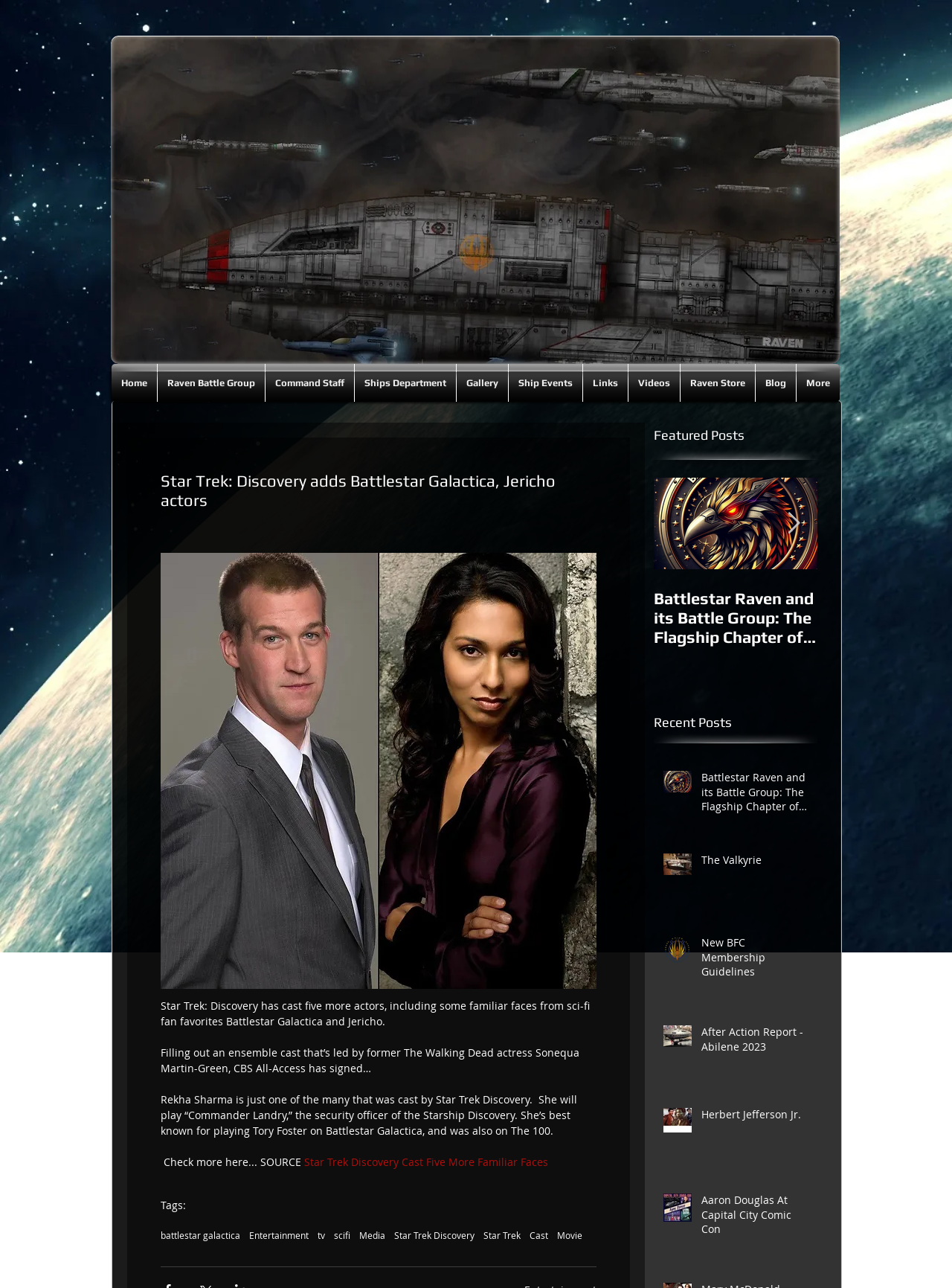How many links are present in the 'tags' section?
Provide a one-word or short-phrase answer based on the image.

8